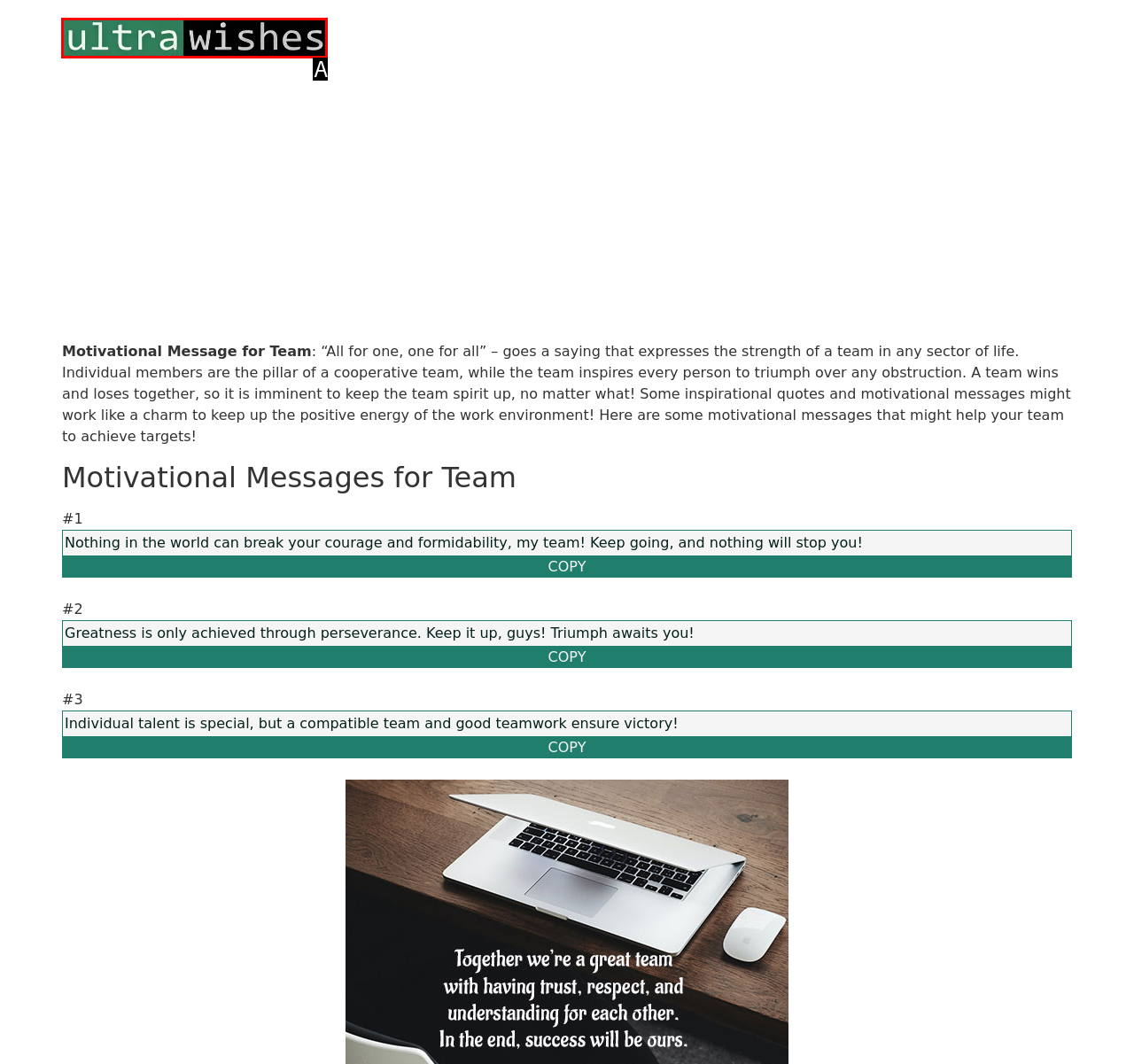Look at the description: alt="ultrawishes_logo"
Determine the letter of the matching UI element from the given choices.

A